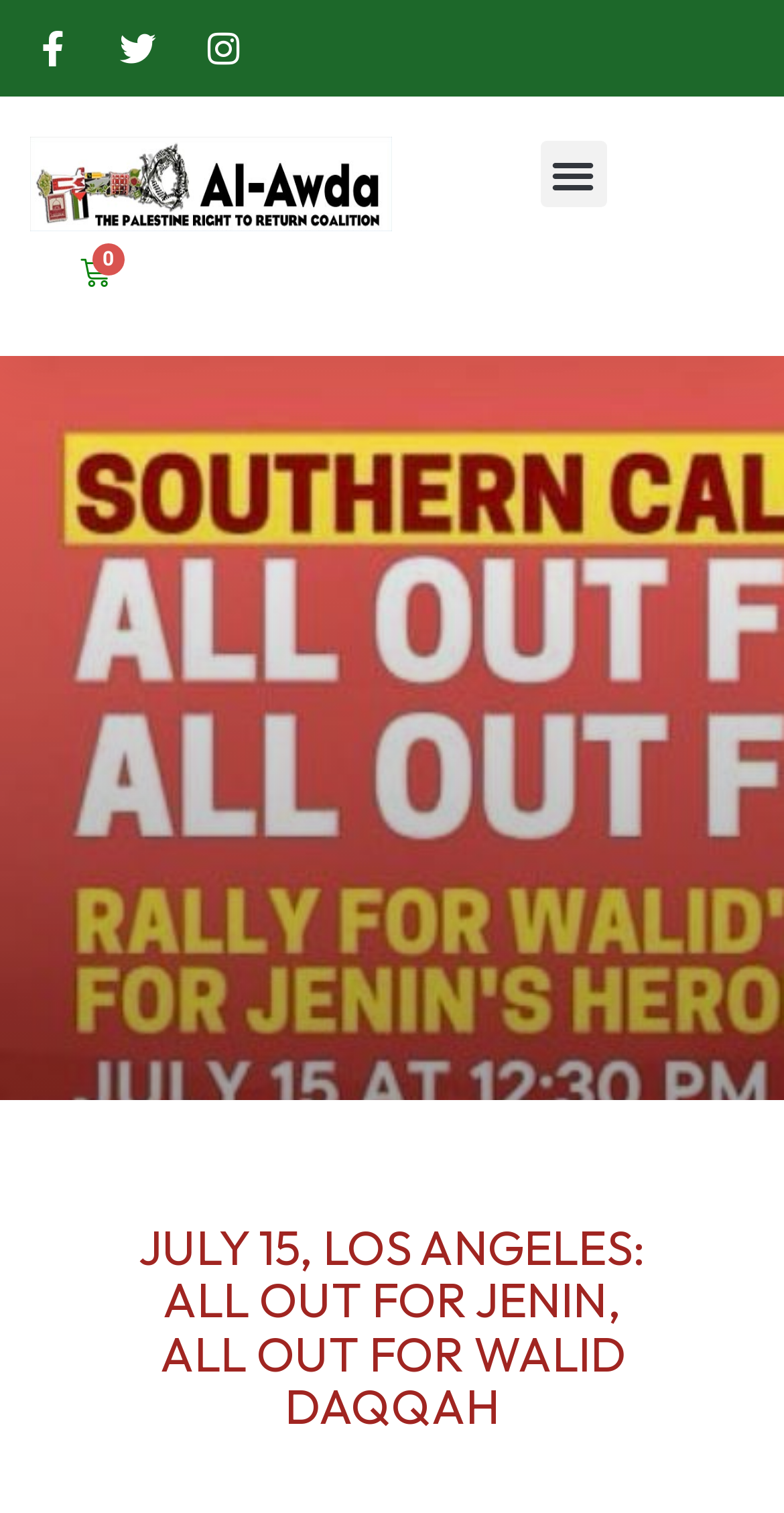Find the bounding box coordinates of the UI element according to this description: "Menu".

[0.688, 0.093, 0.773, 0.137]